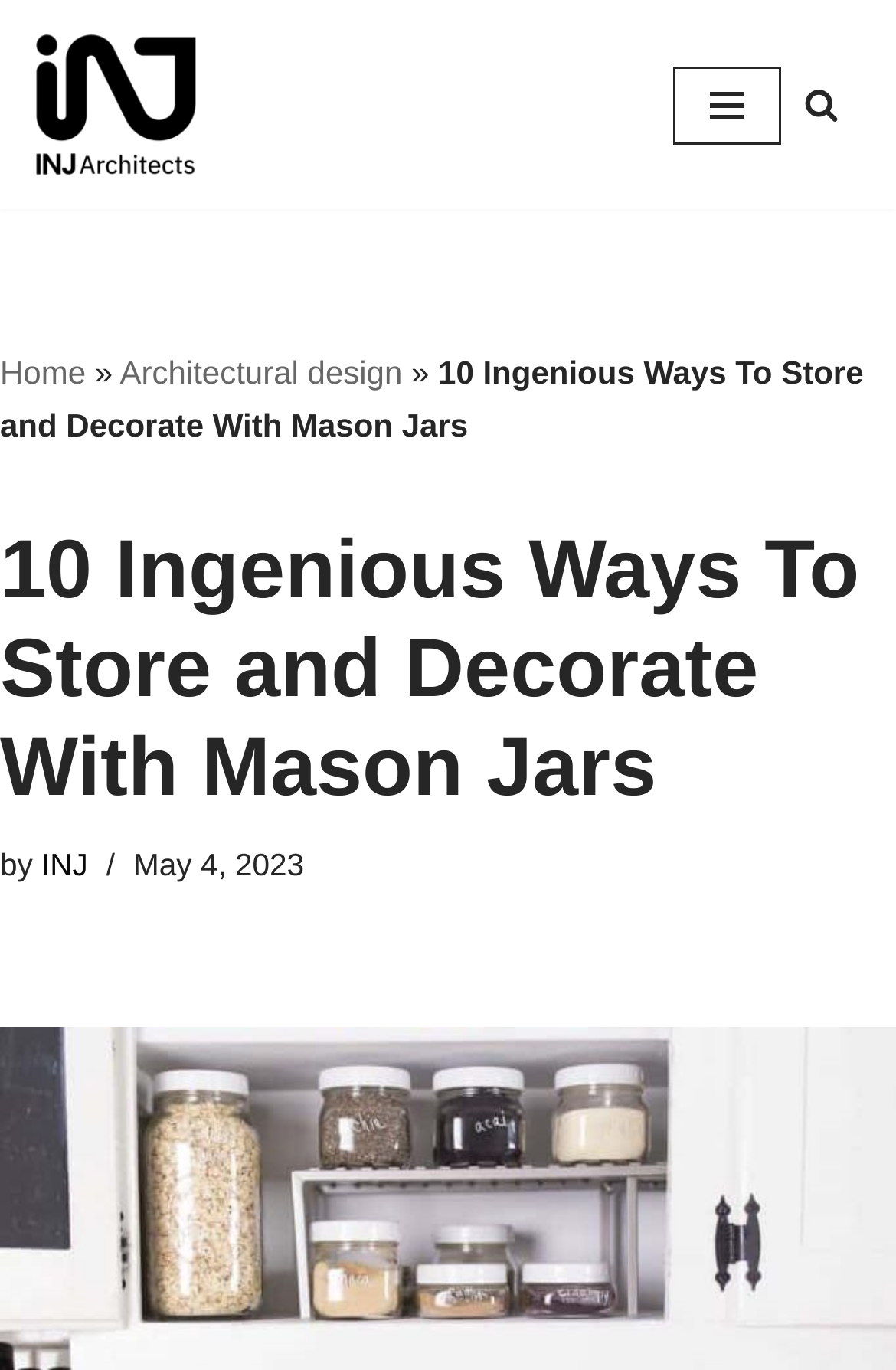Create a detailed narrative of the webpage’s visual and textual elements.

The webpage is about "10 Ingenious Ways To Store and Decorate With Mason Jars" and is provided by INJ Architects. At the top left, there is a link to skip to the content. Next to it, on the top left, is the logo of INJ Architects, which is an image with a link to the architecture firm's page. 

On the top right, there is a navigation menu button and a search link with a magnifying glass icon. Below the navigation menu button, there is a horizontal menu with links to the home page, architectural design, and other pages, separated by a right-pointing arrow symbol.

The main content of the webpage is headed by a title "10 Ingenious Ways To Store and Decorate With Mason Jars" which is also the title of the article. Below the title, there is a byline indicating that the article is written by INJ, and a timestamp showing that the article was published on May 4, 2023.